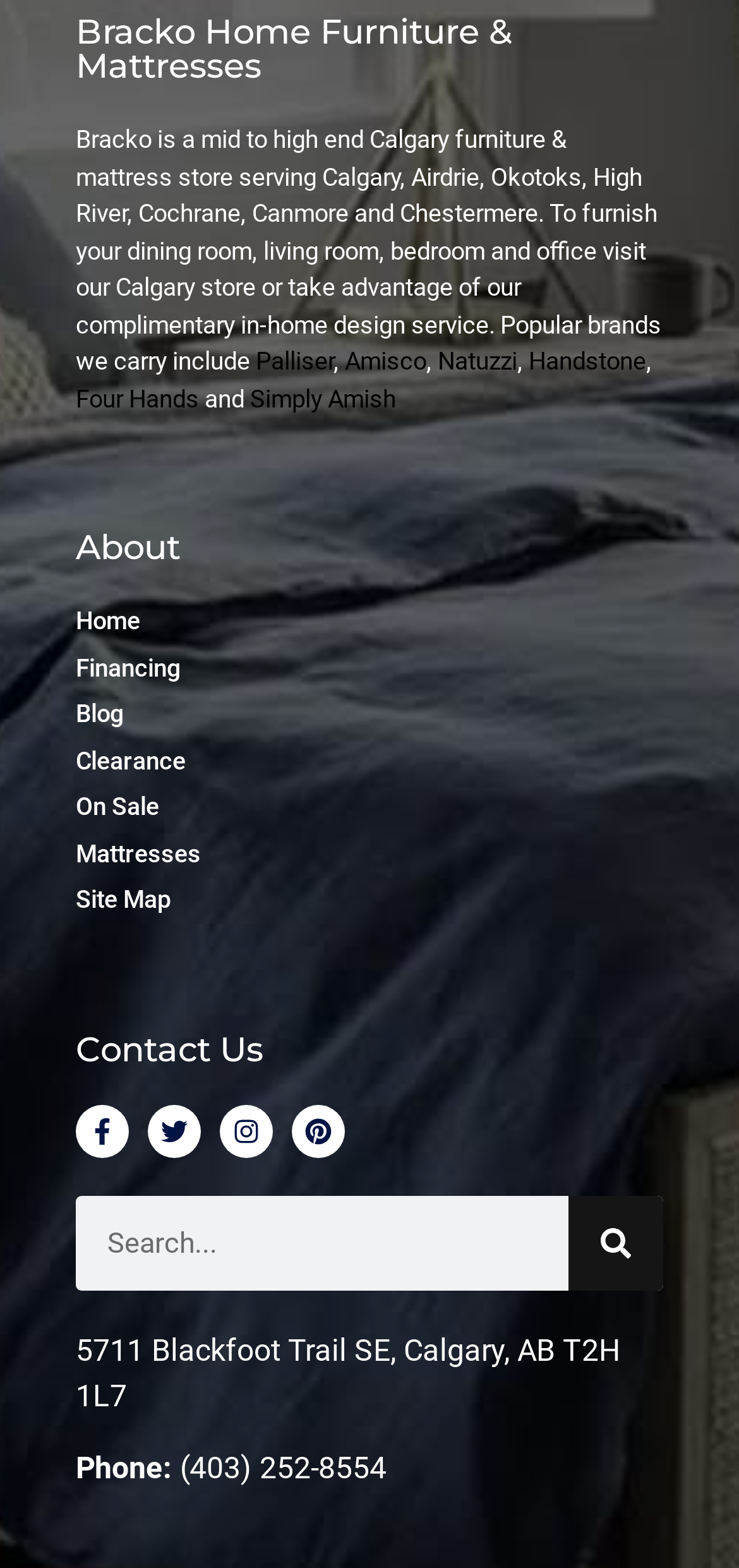What is the address of Bracko's Calgary store? Examine the screenshot and reply using just one word or a brief phrase.

5711 Blackfoot Trail SE, Calgary, AB T2H 1L7